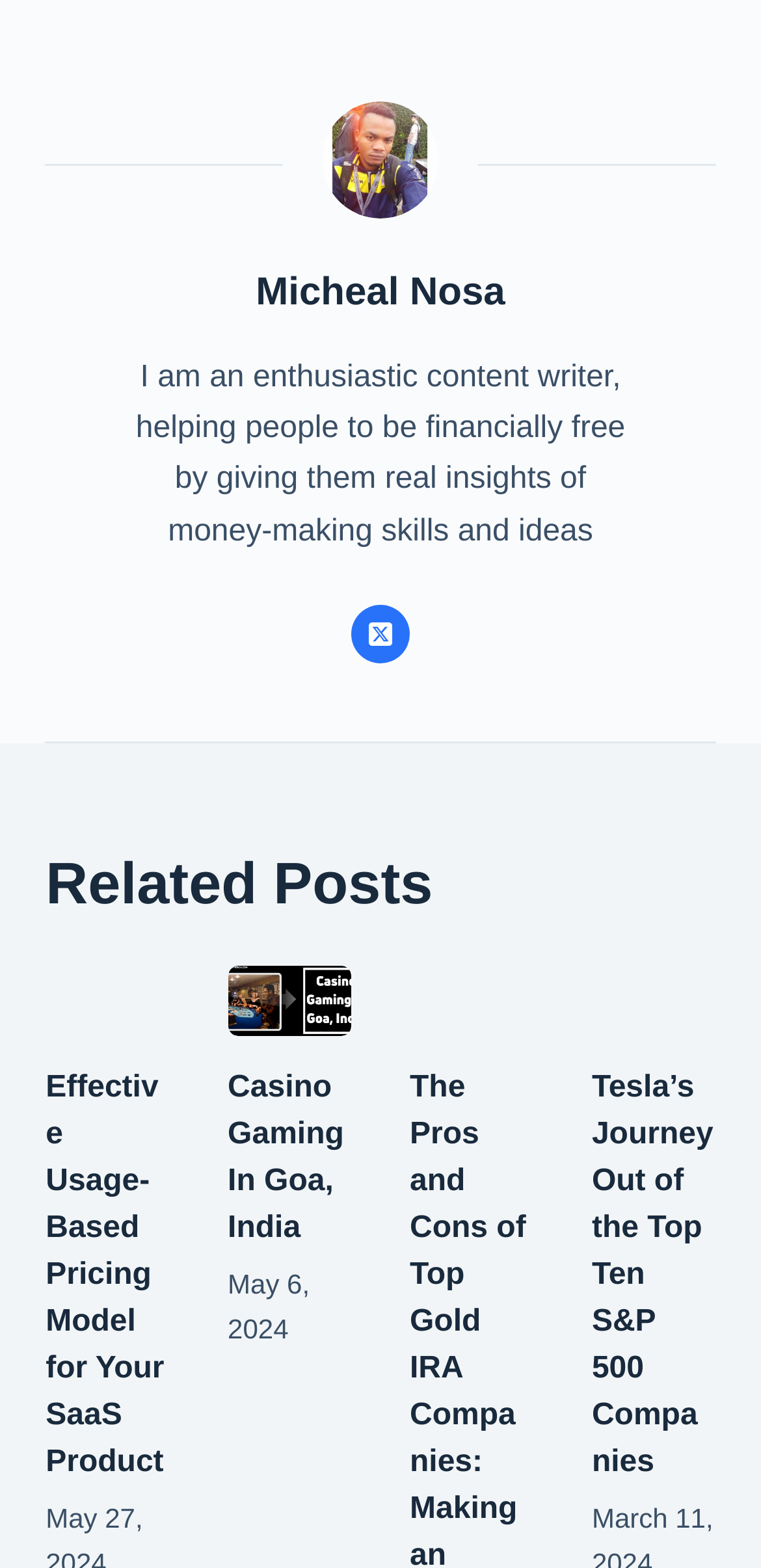Please identify the bounding box coordinates for the region that you need to click to follow this instruction: "follow Micheal Nosa on Twitter".

[0.462, 0.386, 0.538, 0.423]